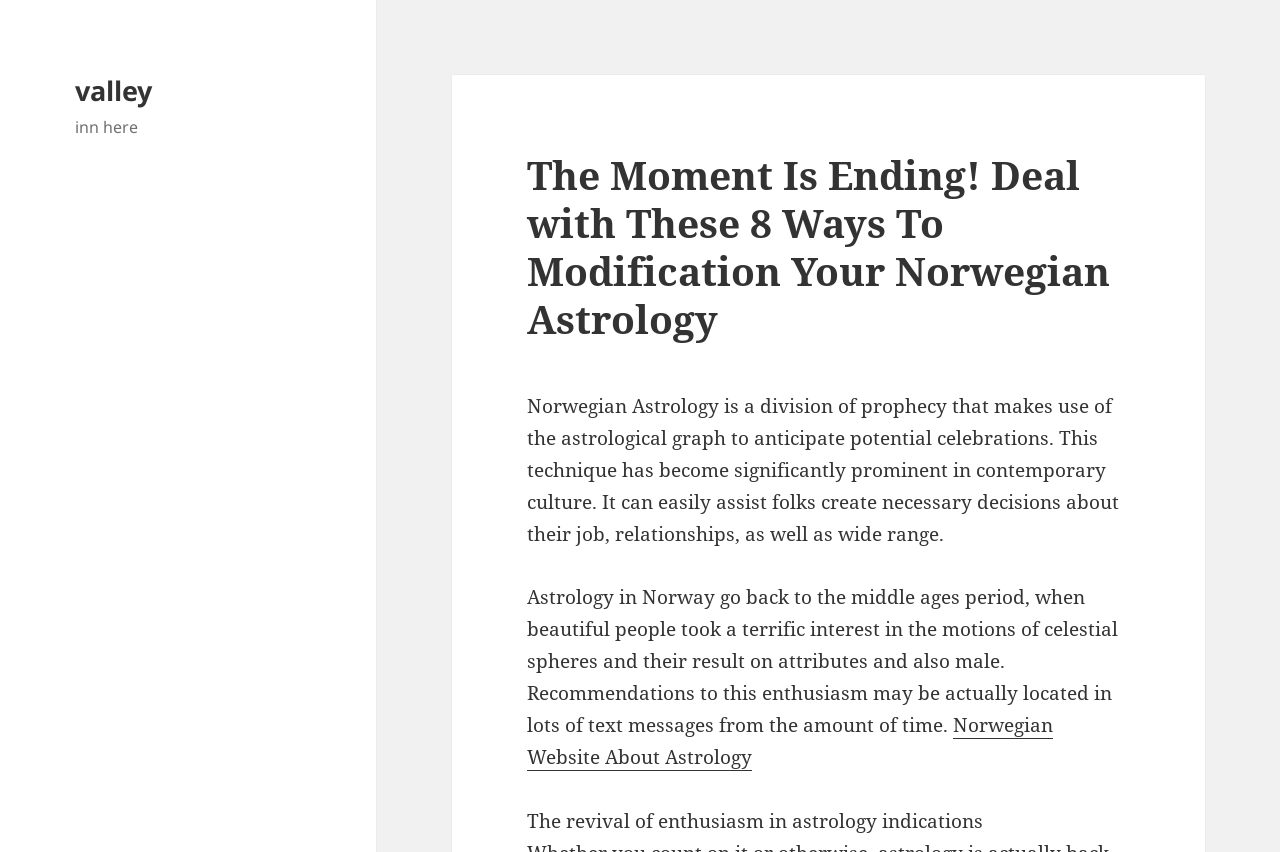Based on the element description "valley", predict the bounding box coordinates of the UI element.

[0.059, 0.085, 0.119, 0.128]